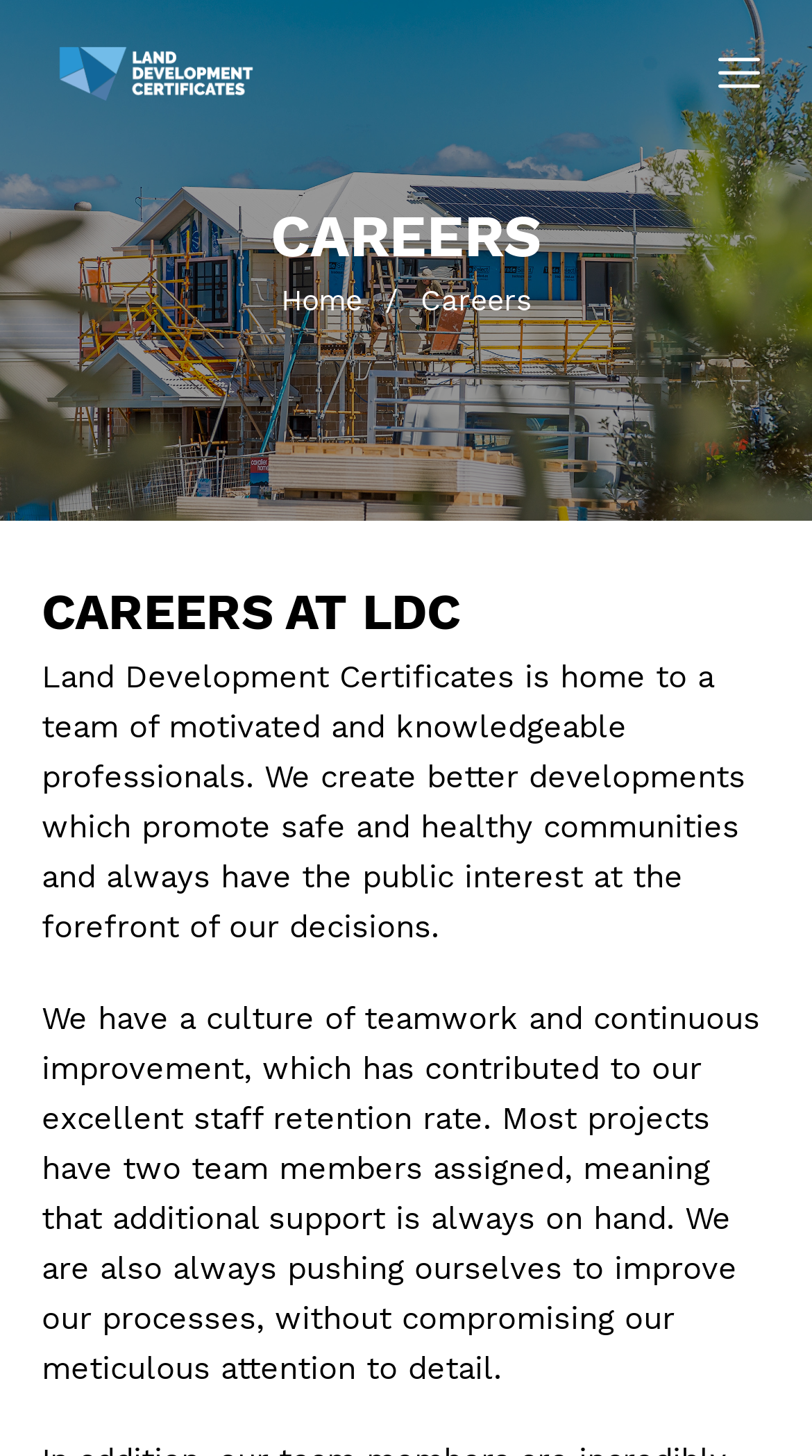How many team members are assigned to most projects? Refer to the image and provide a one-word or short phrase answer.

Two